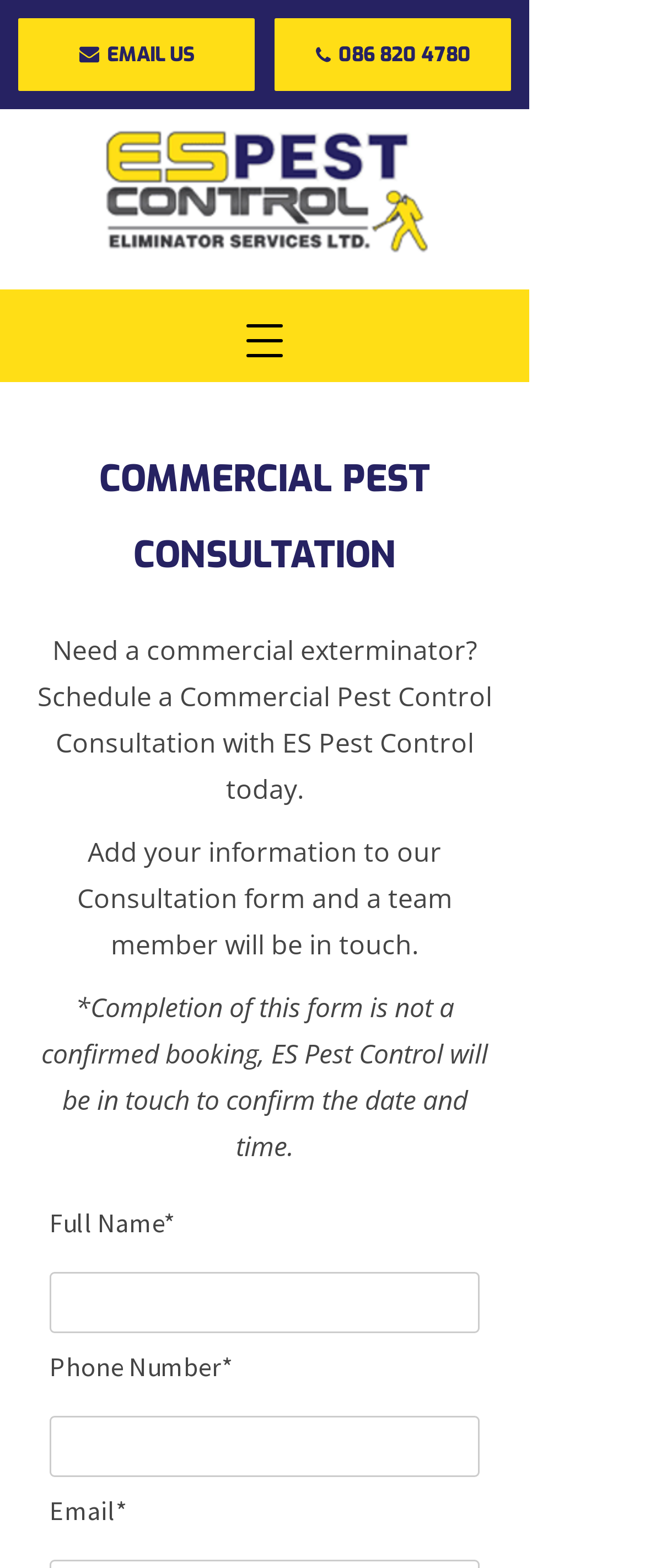What information is required to fill out the consultation form?
Using the image as a reference, answer the question in detail.

I found the required information by looking at the form fields, which are labeled as 'Full Name*', 'Phone Number*', and 'Email*'. The asterisk symbol indicates that these fields are required.